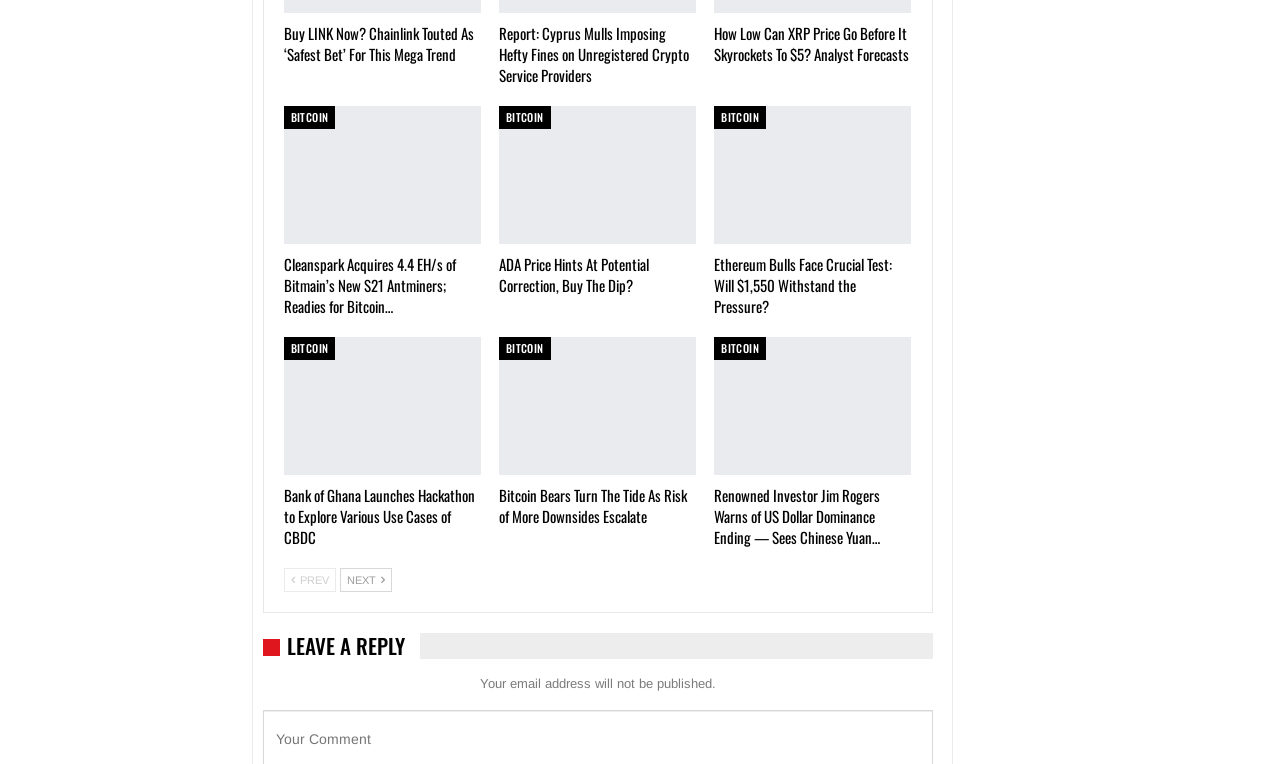How many 'BITCOIN' links are there?
Please give a detailed and elaborate answer to the question based on the image.

There are four links with the text 'BITCOIN' on the webpage, located at different positions with coordinates [0.221, 0.139, 0.262, 0.168], [0.39, 0.139, 0.43, 0.168], [0.558, 0.139, 0.598, 0.168], and [0.221, 0.441, 0.262, 0.471].